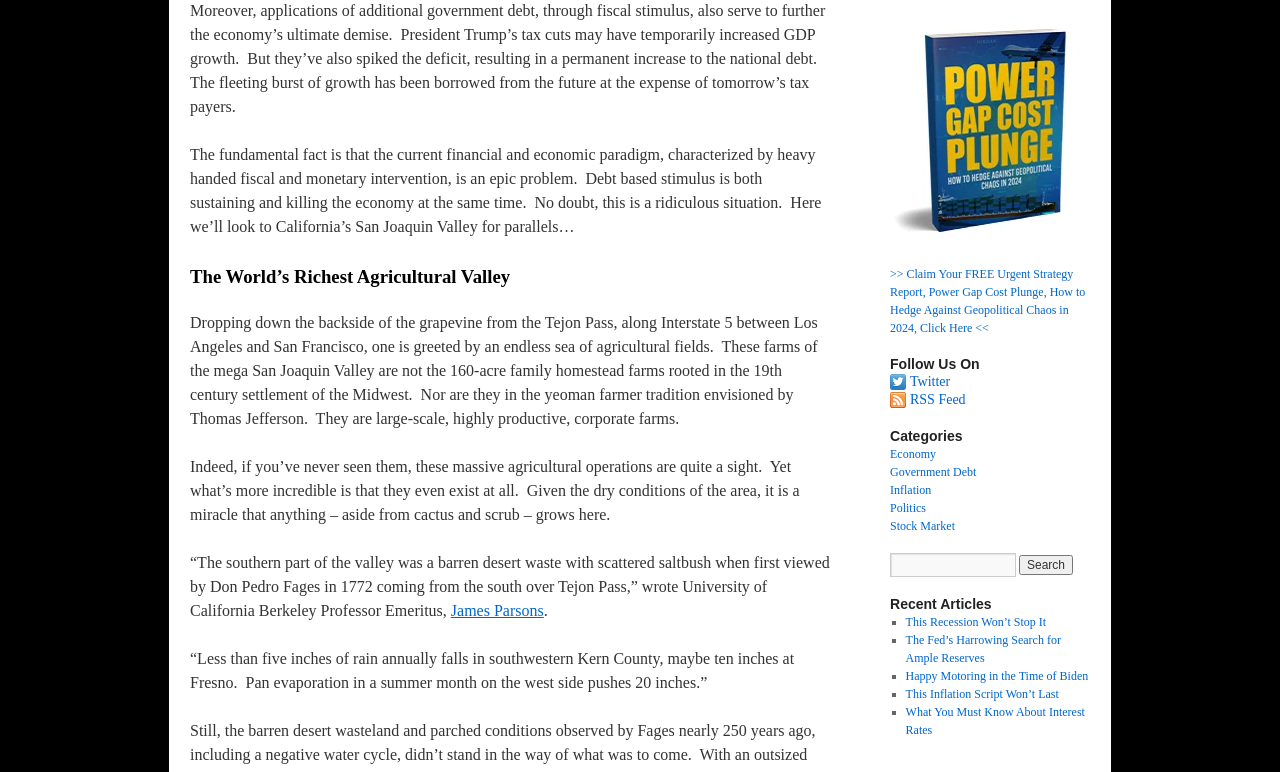What is the purpose of the search bar?
Refer to the screenshot and respond with a concise word or phrase.

To search the website